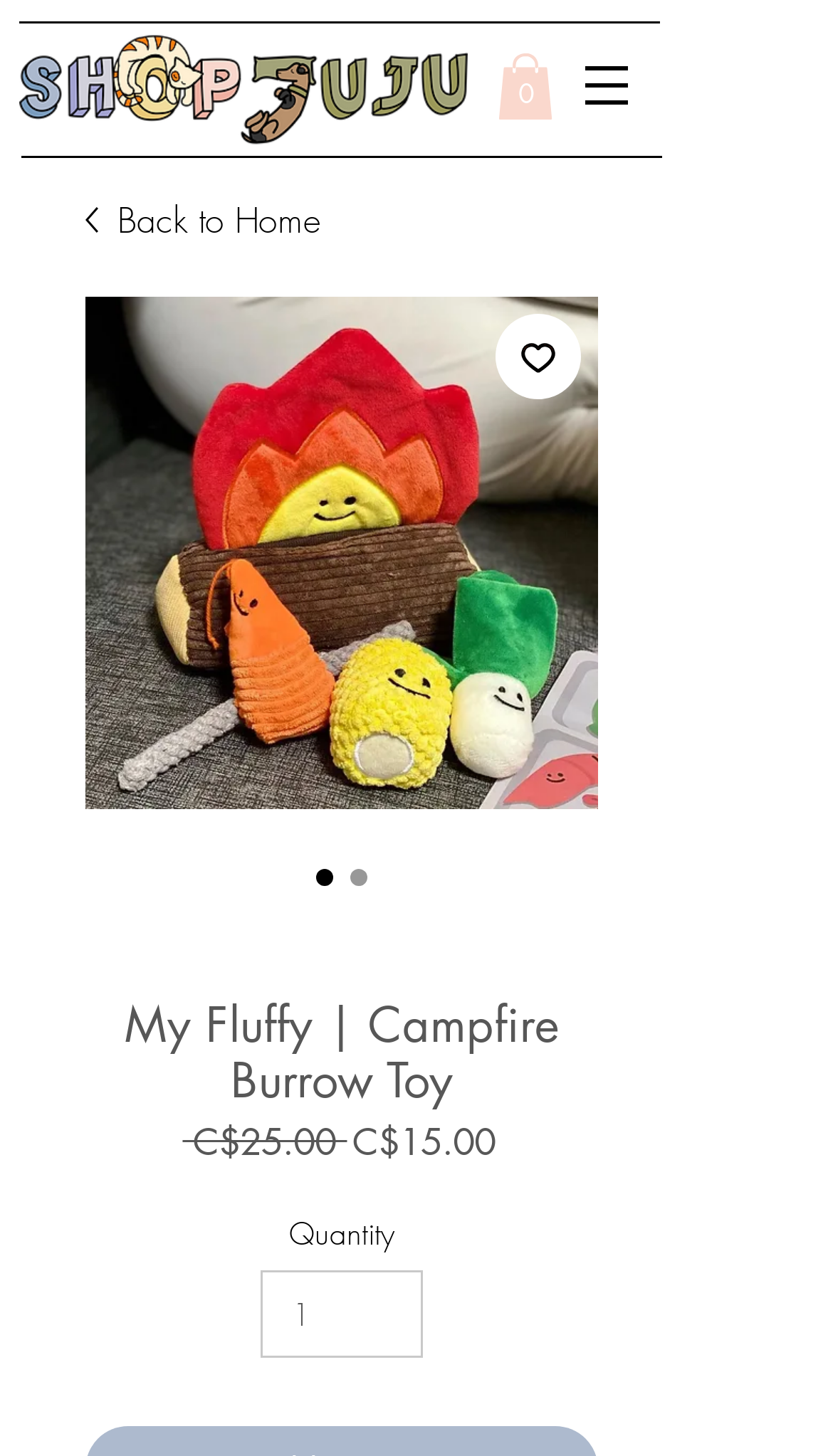What is the maximum quantity of the toy that can be purchased?
Refer to the image and provide a concise answer in one word or phrase.

8